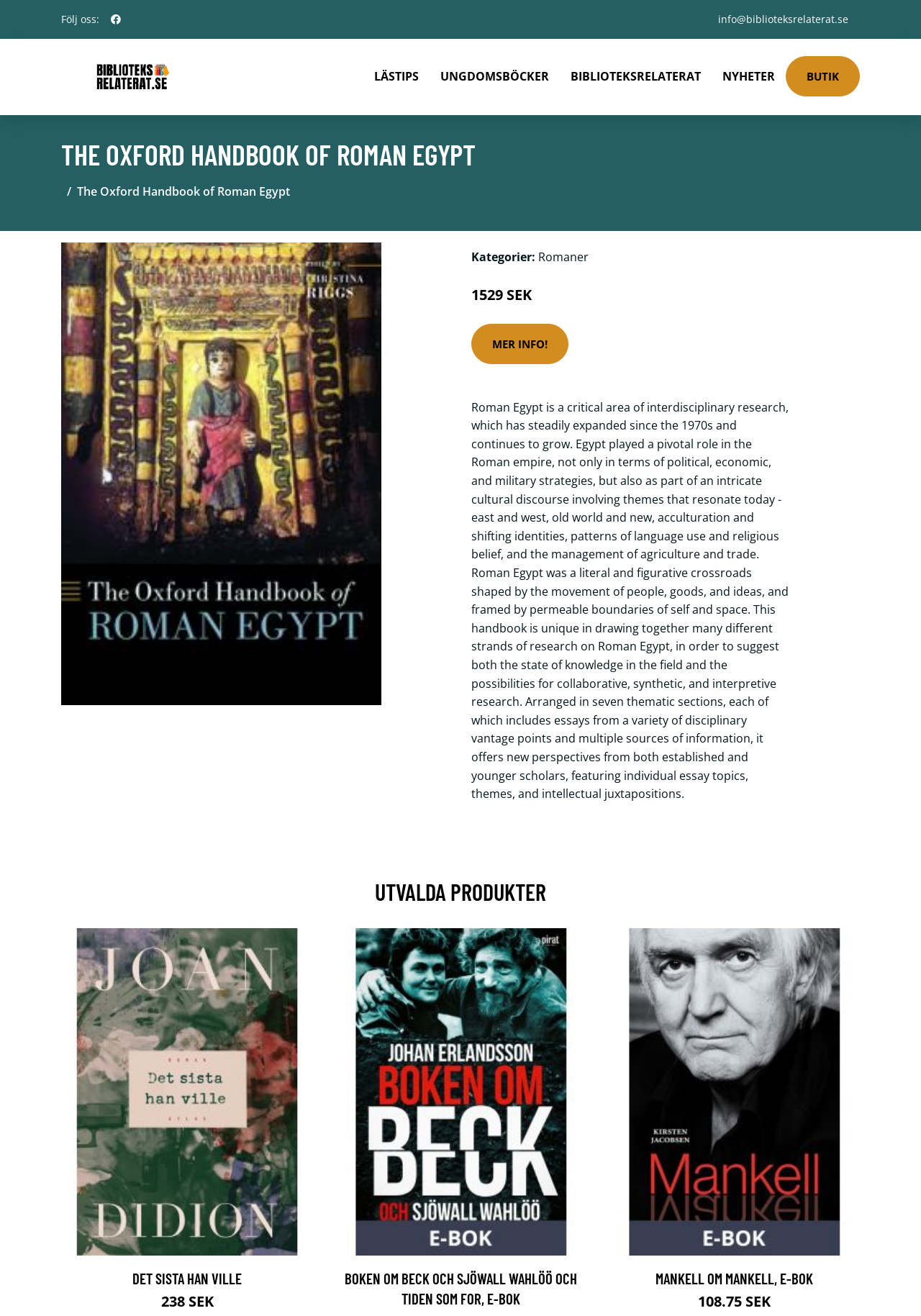What is the price of the book 'The Oxford Handbook of Roman Egypt'?
Refer to the screenshot and respond with a concise word or phrase.

1529 SEK